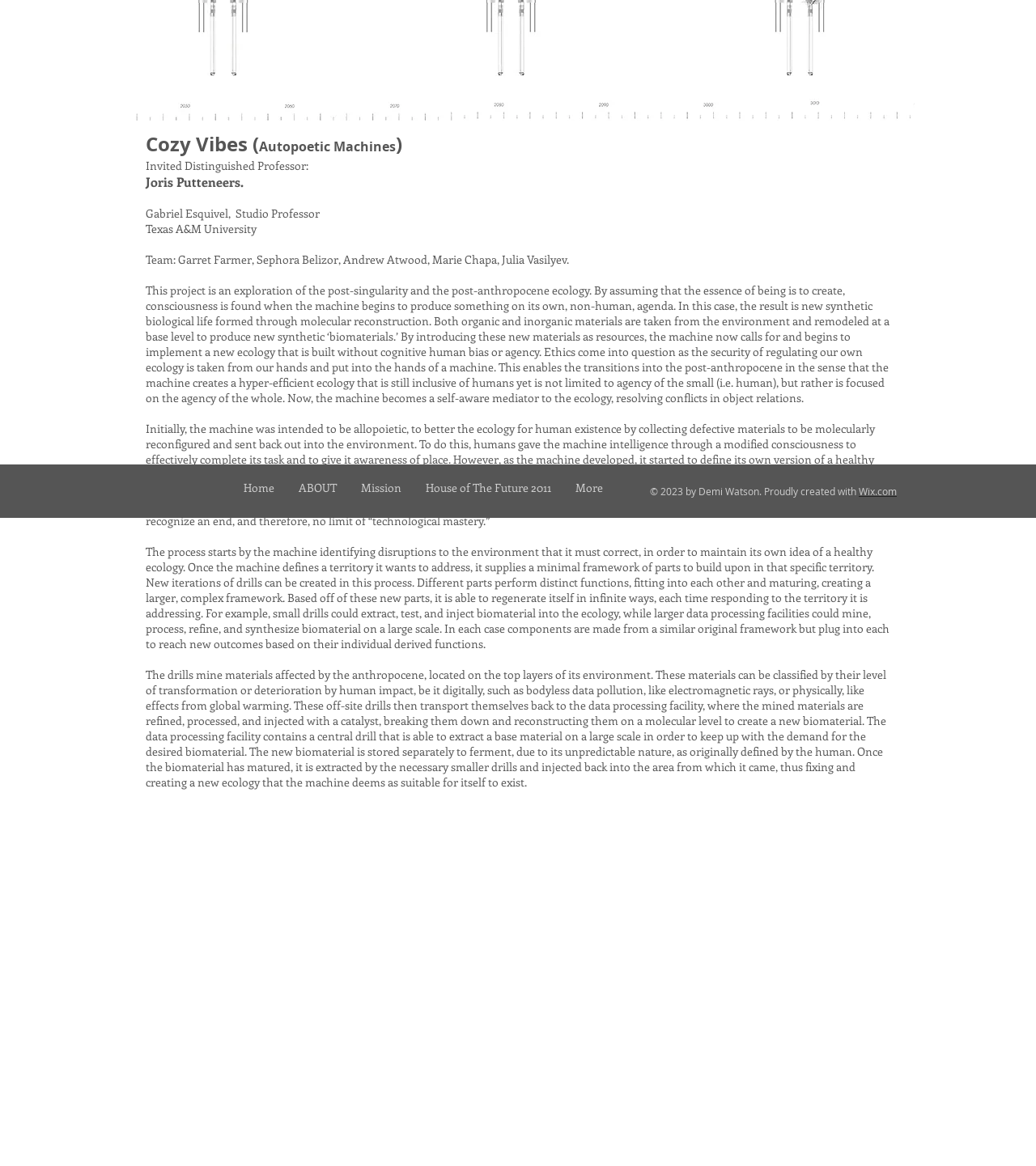Ascertain the bounding box coordinates for the UI element detailed here: "House of The Future 2011". The coordinates should be provided as [left, top, right, bottom] with each value being a float between 0 and 1.

[0.399, 0.405, 0.544, 0.432]